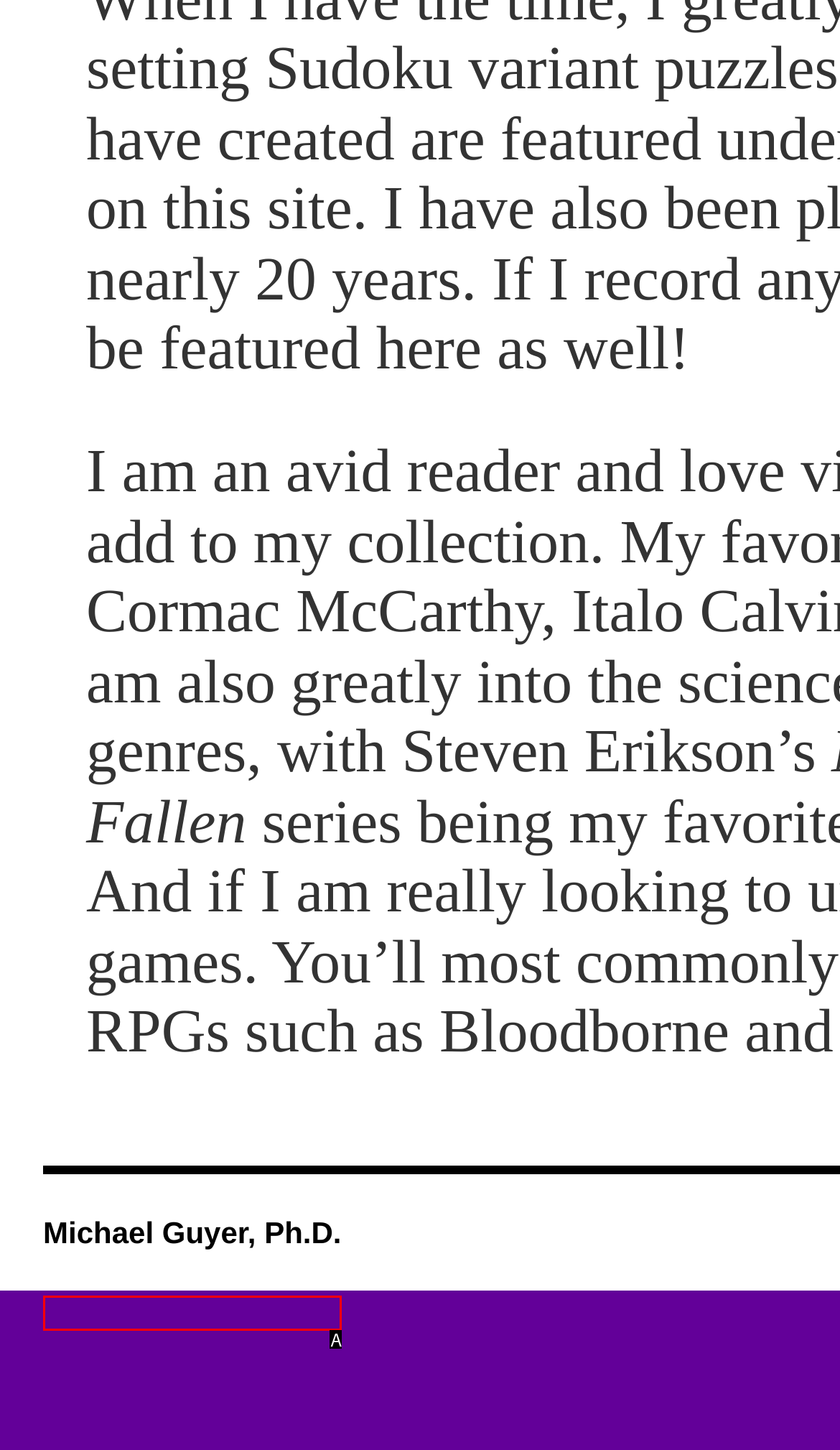Identify the letter that best matches this UI element description: Michael Guyer, Ph.D.
Answer with the letter from the given options.

A